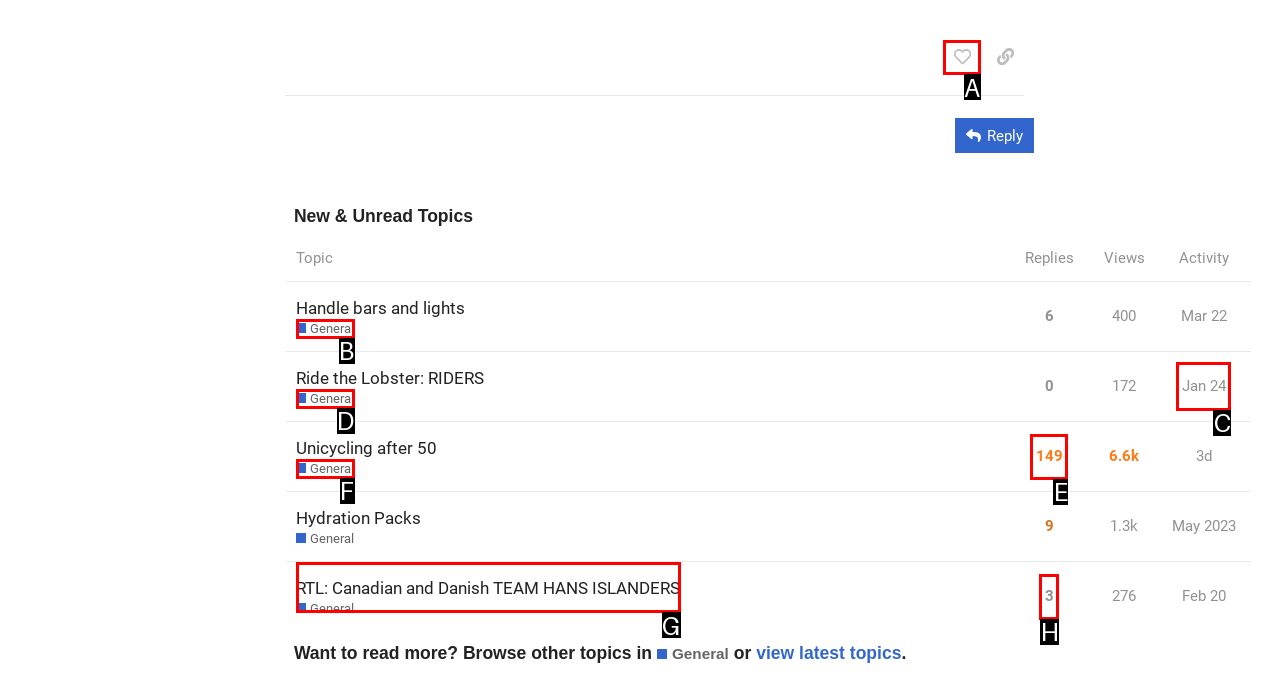Which choice should you pick to execute the task: like this post
Respond with the letter associated with the correct option only.

A